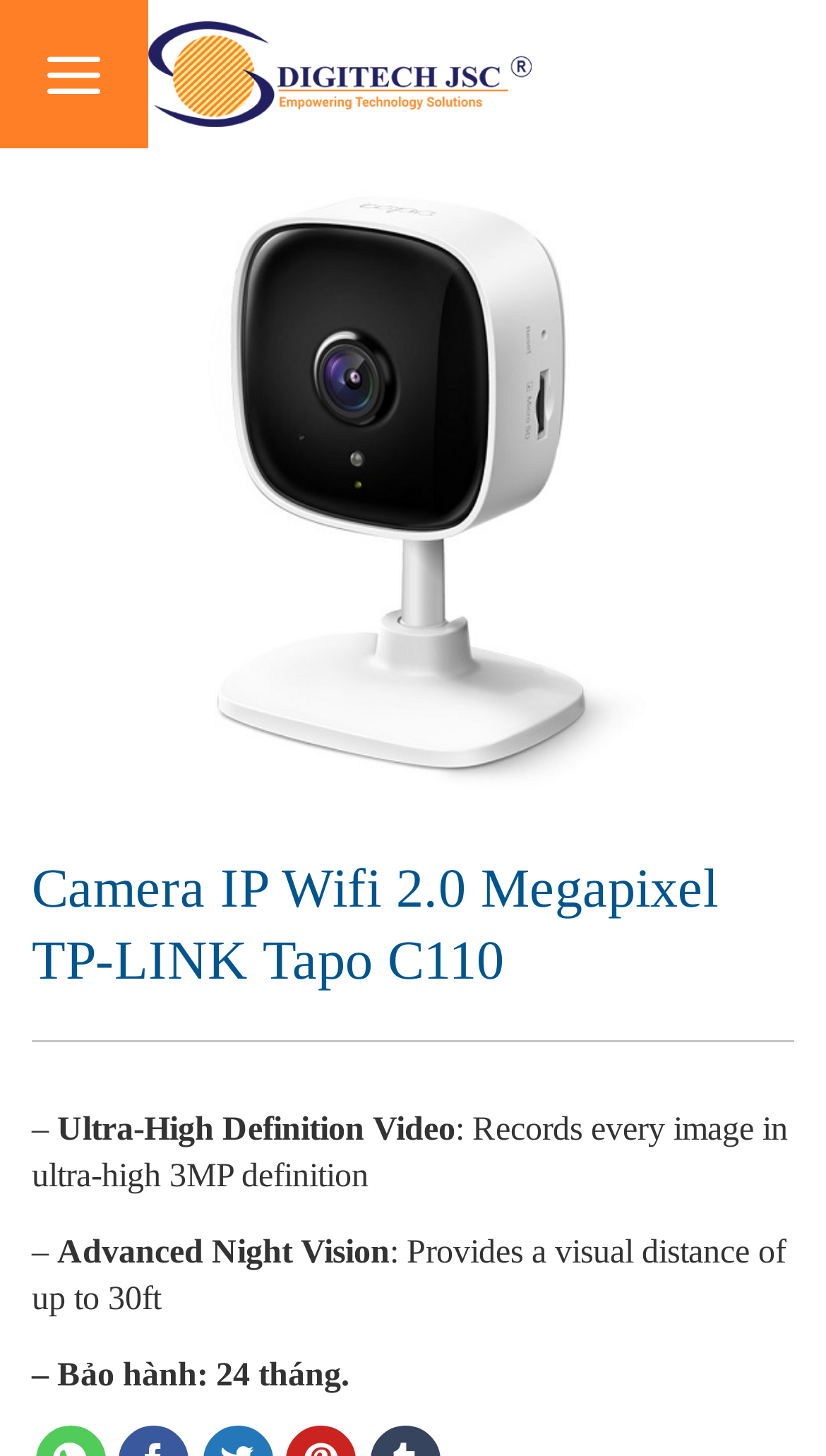Provide a comprehensive description of the webpage.

The webpage is about the Camera IP Wifi 2.0 Megapixel TP-LINK Tapo C110 product. At the top-left corner, there is a link to "Digitech JSC" accompanied by an image with the same name. Below this, there is a menu link labeled "Menu" on the top-left side of the page.

The main content of the page is a figure that occupies most of the page, spanning from the top to the bottom. Within this figure, there is a heading that reads "Camera IP Wifi 2.0 Megapixel TP-LINK Tapo C110" located at the top-center of the page.

Below the heading, there are three sections of text. The first section describes the "Ultra-High Definition Video" feature, stating that it records every image in ultra-high 3MP definition. The second section describes the "Advanced Night Vision" feature, which provides a visual distance of up to 30ft. The third section mentions the warranty, "Bảo hành: 24 tháng." These sections are arranged vertically, with the first section located at the top-center, the second section below it, and the third section at the bottom-center of the page.